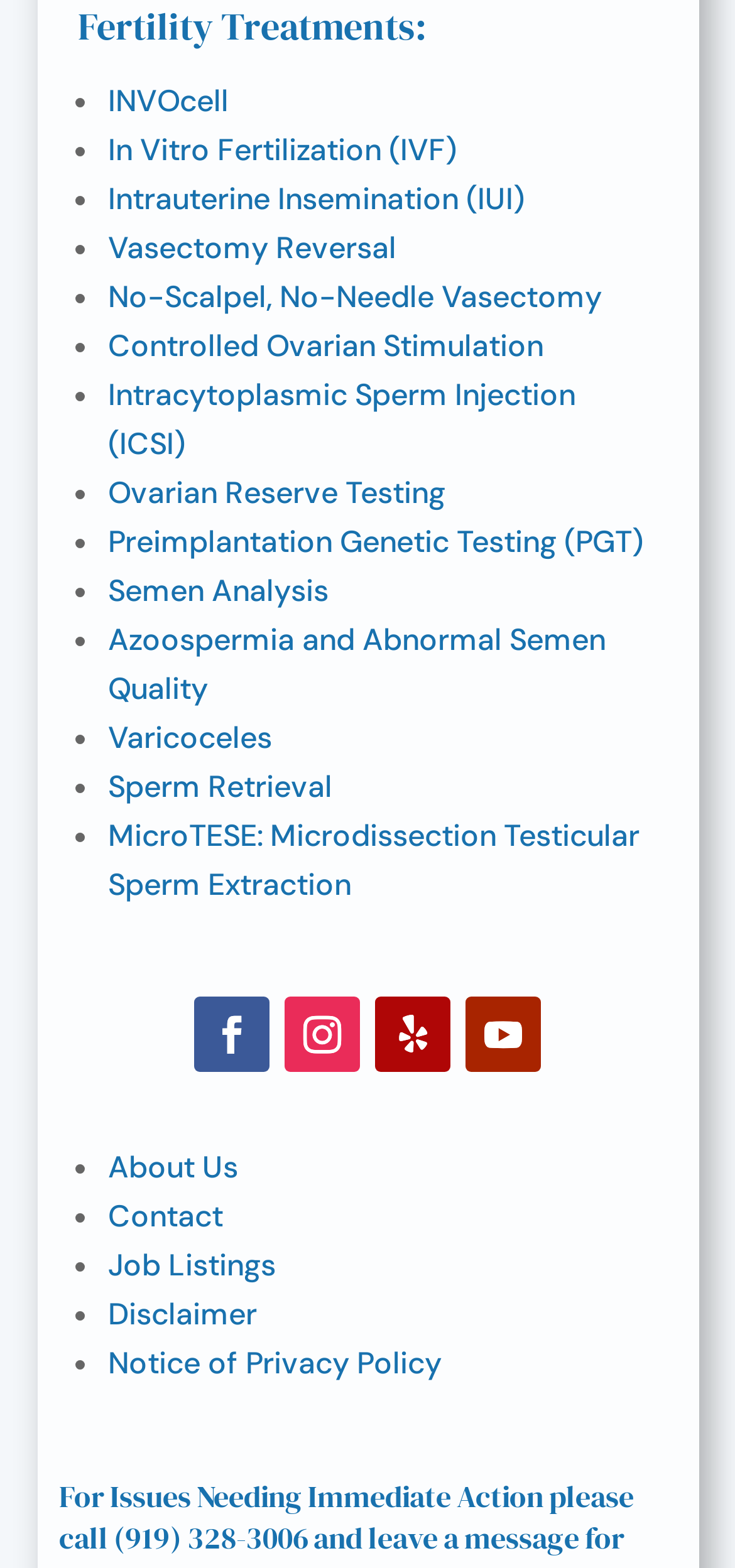Please specify the coordinates of the bounding box for the element that should be clicked to carry out this instruction: "Click on About Us". The coordinates must be four float numbers between 0 and 1, formatted as [left, top, right, bottom].

[0.147, 0.732, 0.324, 0.757]